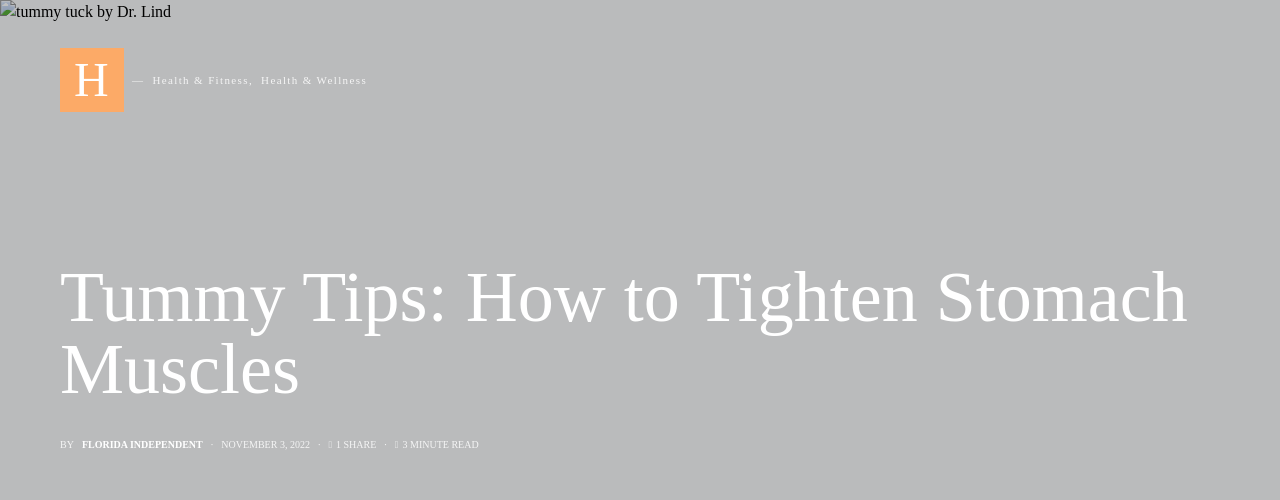What is the main focus of the article?
Look at the image and respond with a one-word or short phrase answer.

Core strength and abdominal fitness